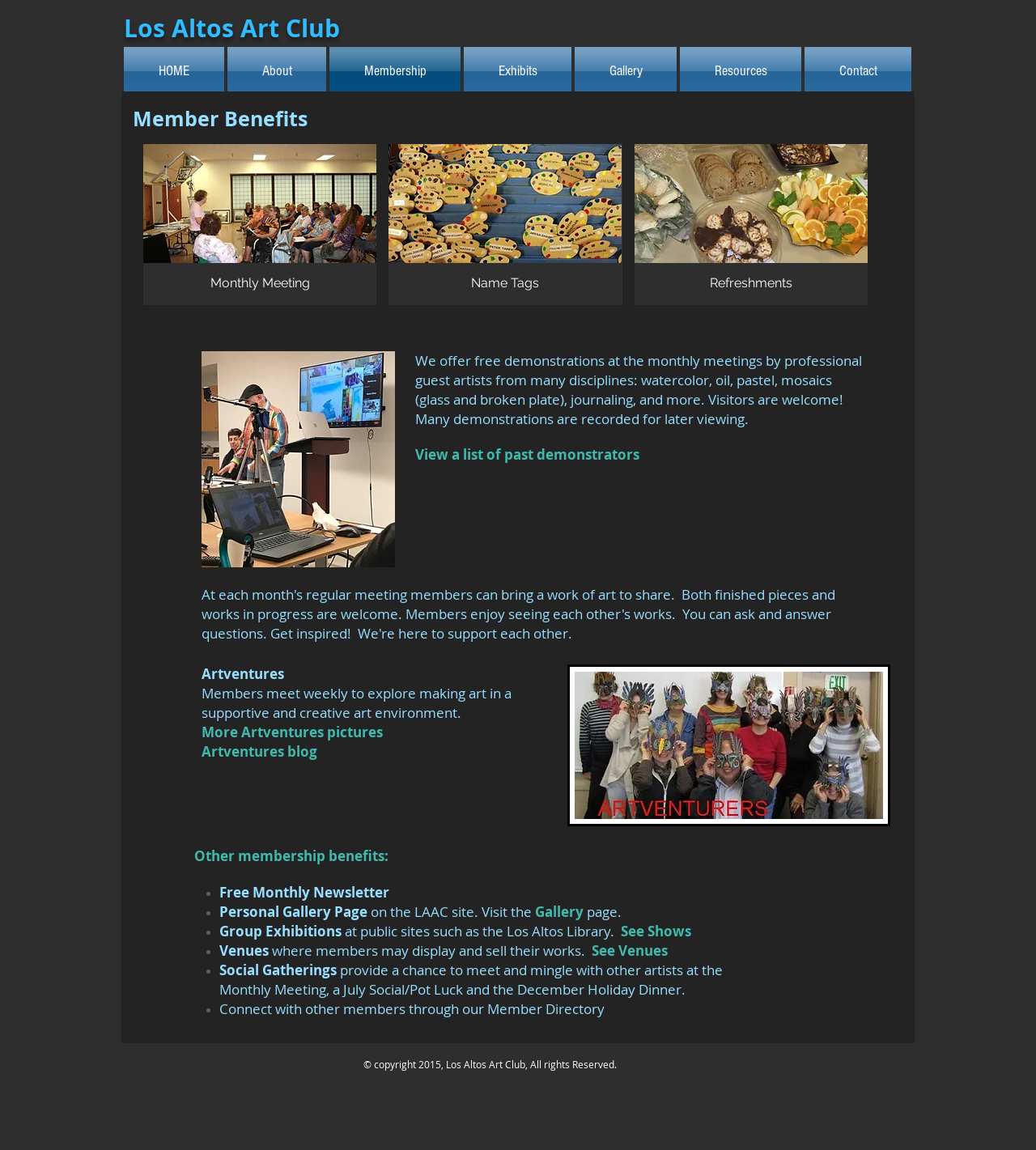Provide the bounding box coordinates of the HTML element this sentence describes: "Cookie policy". The bounding box coordinates consist of four float numbers between 0 and 1, i.e., [left, top, right, bottom].

None